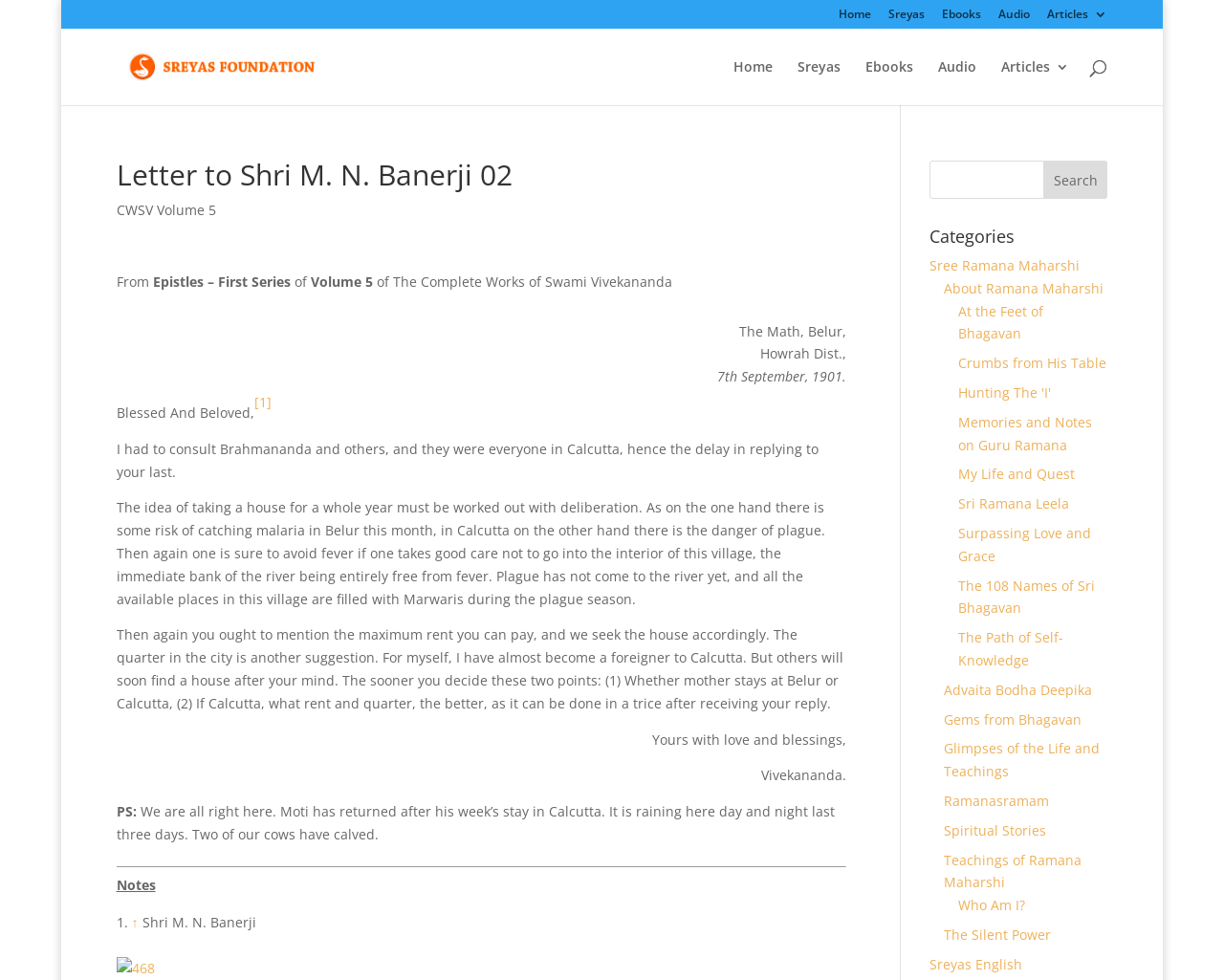Using the webpage screenshot and the element description Ebooks, determine the bounding box coordinates. Specify the coordinates in the format (top-left x, top-left y, bottom-right x, bottom-right y) with values ranging from 0 to 1.

[0.707, 0.061, 0.746, 0.107]